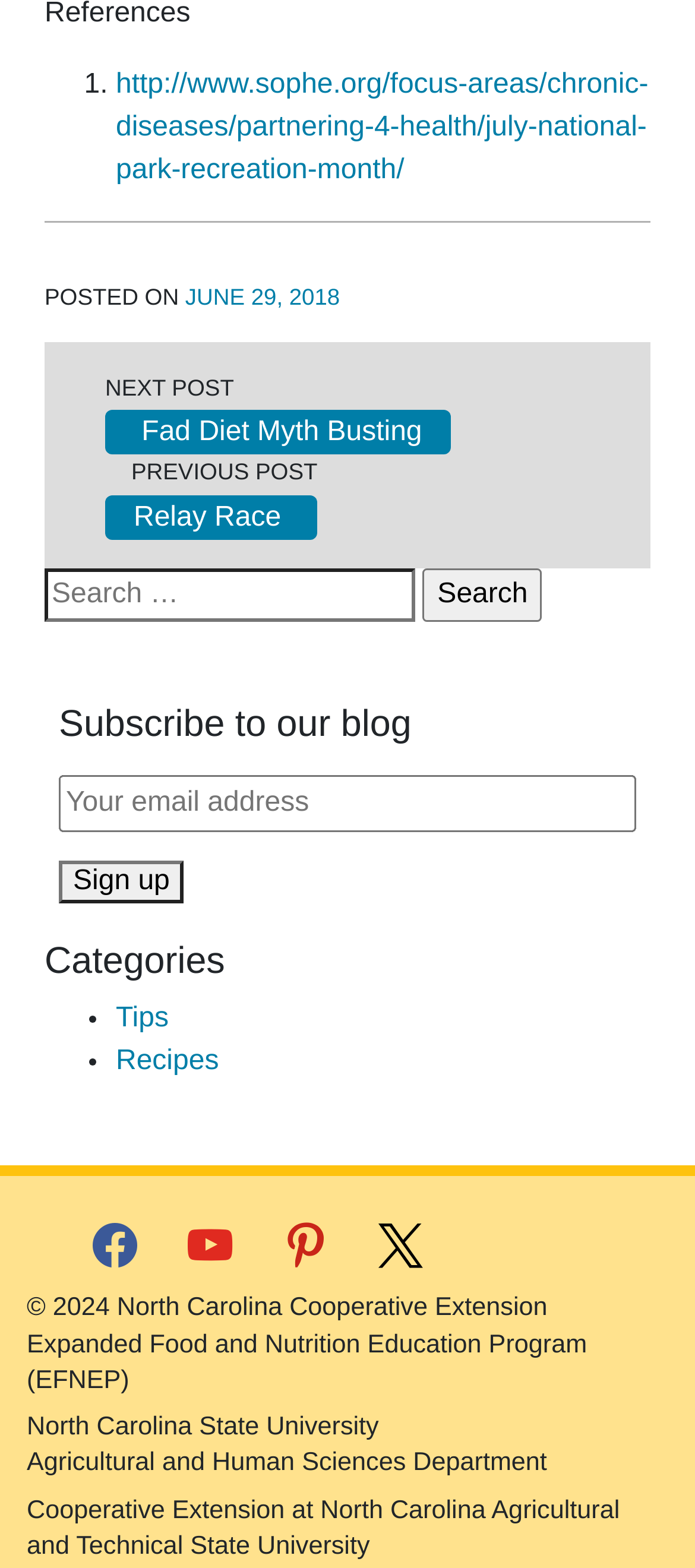Find the bounding box coordinates of the area that needs to be clicked in order to achieve the following instruction: "Subscribe to the blog". The coordinates should be specified as four float numbers between 0 and 1, i.e., [left, top, right, bottom].

[0.085, 0.549, 0.265, 0.576]